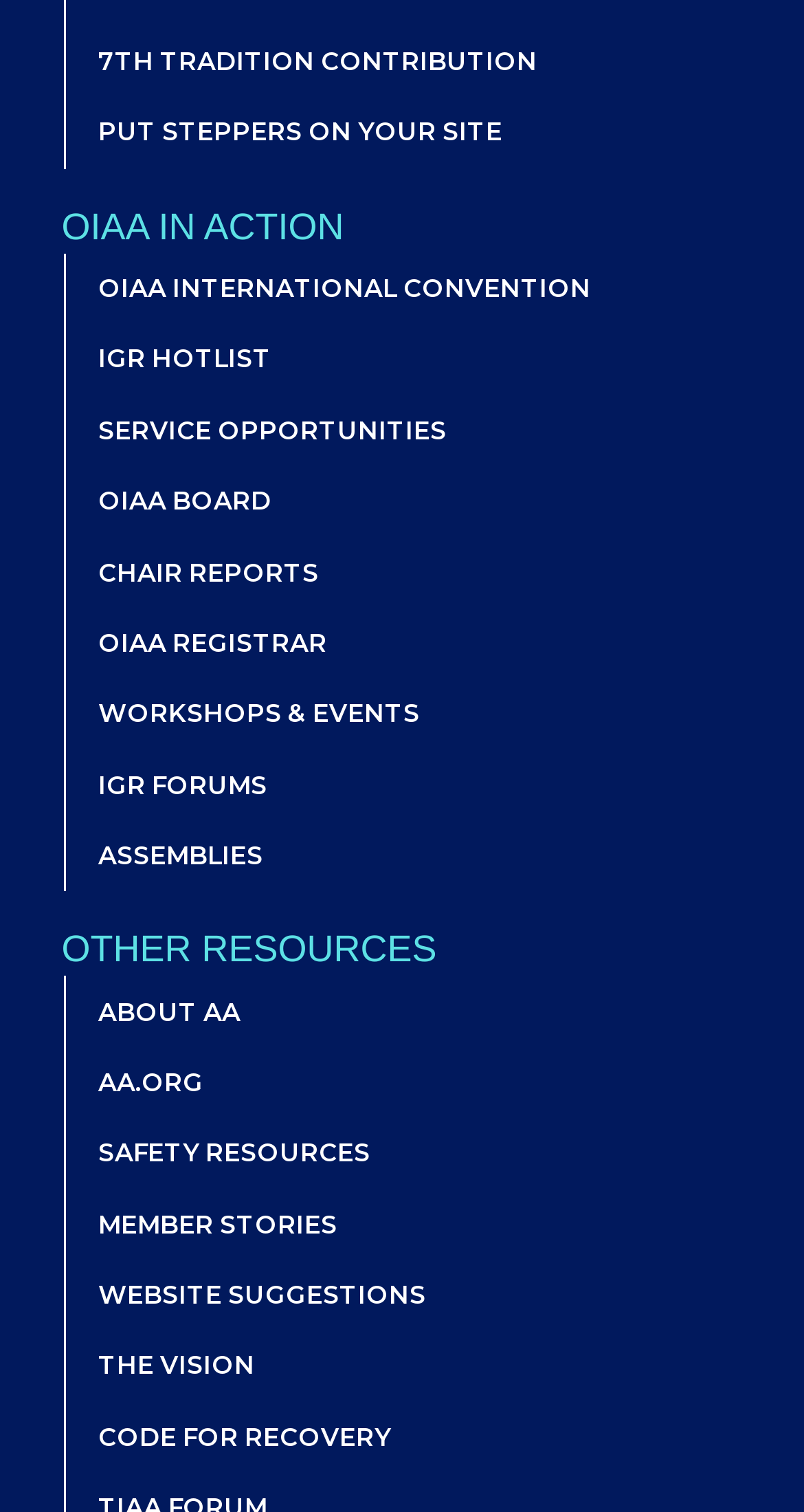Provide the bounding box coordinates of the UI element this sentence describes: "Put Steppers On Your Site".

[0.082, 0.064, 0.947, 0.111]